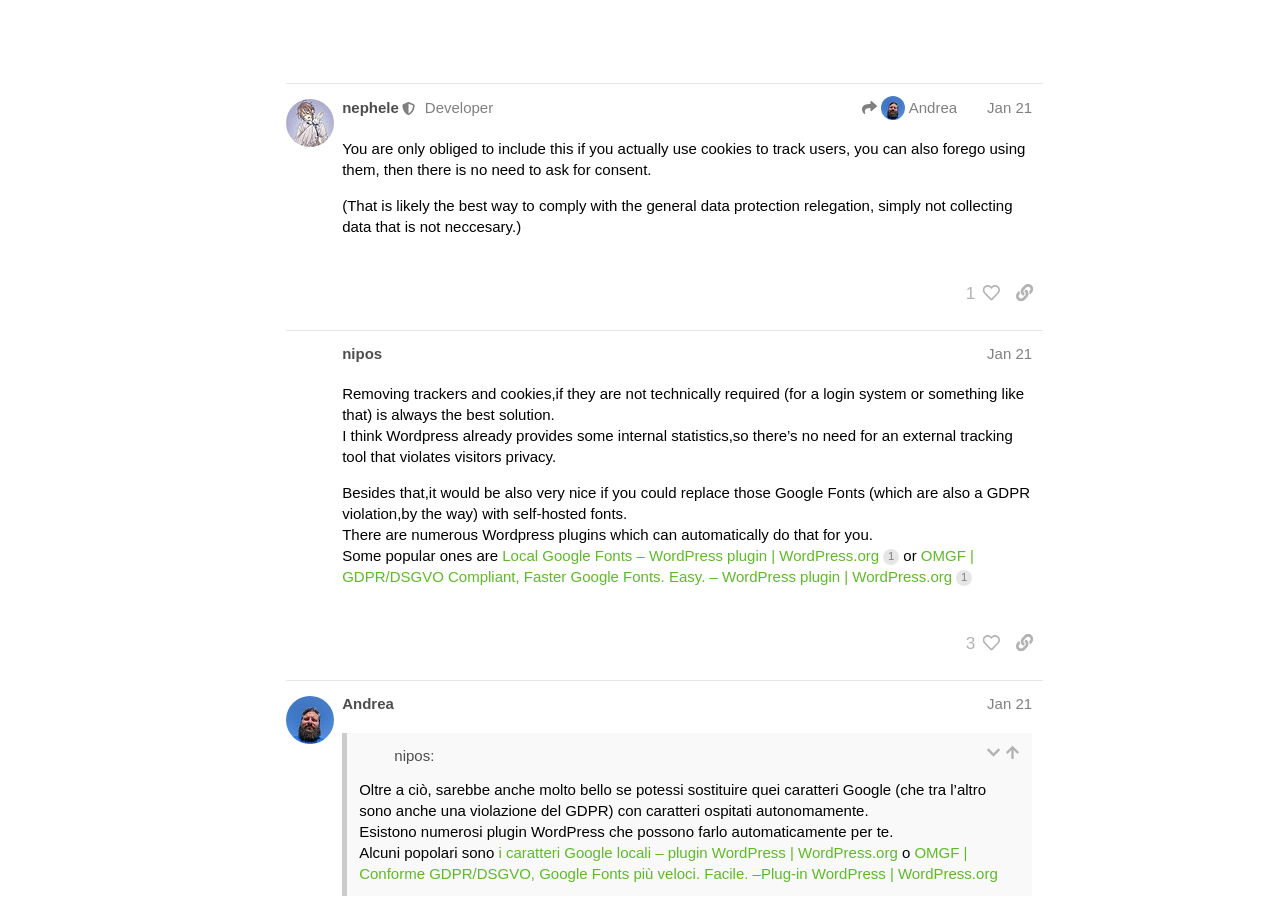Summarize the webpage with intricate details.

The webpage is a community site focused on Haiku, with a header section at the top containing a button to expand the sidebar, a link to the Haiku Community, and a heading that reads "New at 'Desktop On Fire!"'. Below the header, there are several links to different categories, including Announcements, Community, and Help, as well as a search button and a login button.

On the left side of the page, there is a list of links to various topics, including Hardware, Software, and Development, with each link accompanied by a small image. Below this list, there are links to specific posts, including "Jan 26", "Apr 2", and "All categories", with some of these links having additional information, such as the number of people who liked a post.

The main content of the page is divided into two regions, each containing a post from a different user. The first post, from user KitsunePrefecture, discusses the functionality of the site and how it has changed, with several paragraphs of text and a few links to other users. The second post, from user michel, is shorter and mentions the site's RSS feed.

Each post has a heading with the user's name and the date of the post, as well as buttons to like the post and copy a link to the post. There are also several static text elements throughout the posts, including quotes and emojis.